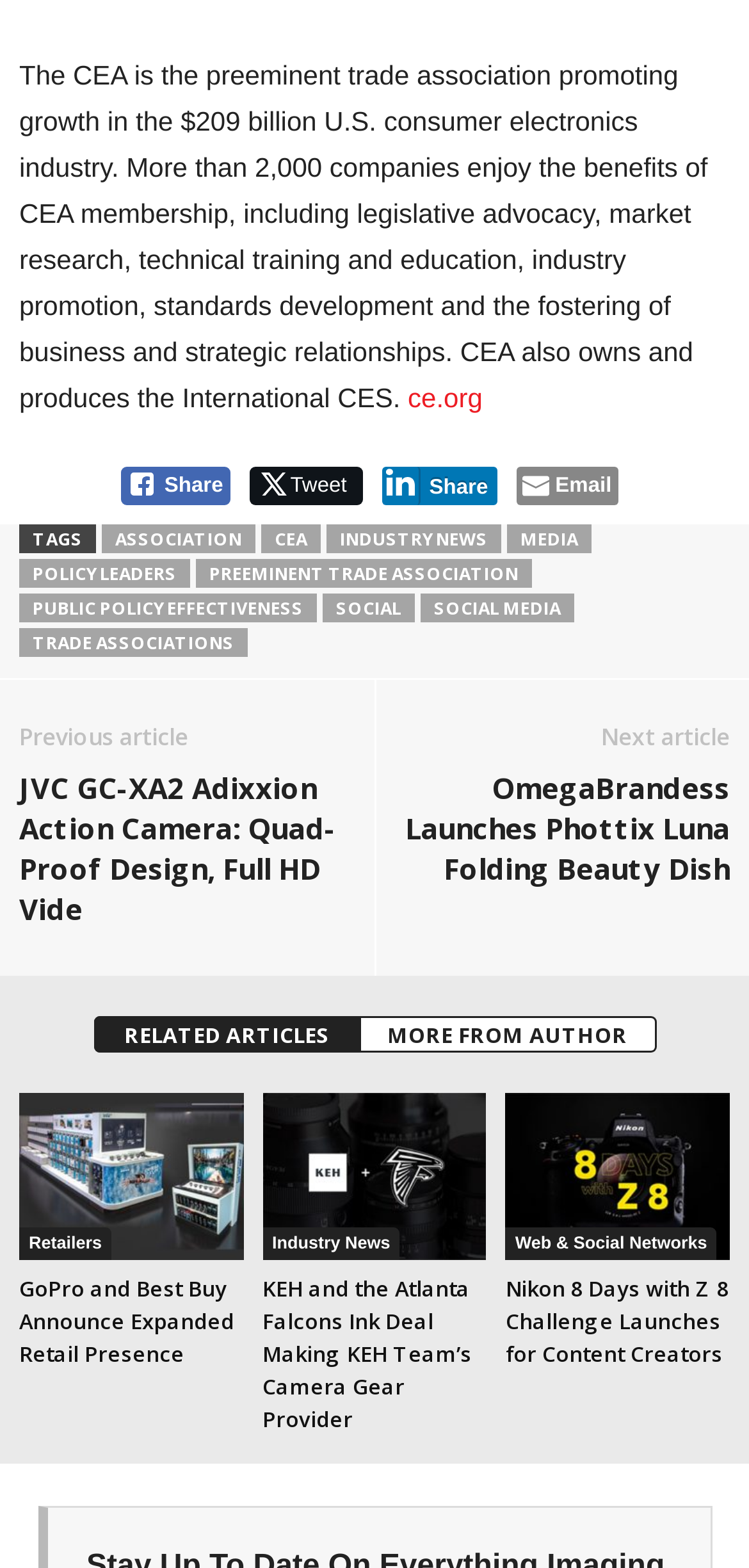Find the bounding box coordinates of the clickable region needed to perform the following instruction: "Tweet". The coordinates should be provided as four float numbers between 0 and 1, i.e., [left, top, right, bottom].

[0.388, 0.303, 0.463, 0.317]